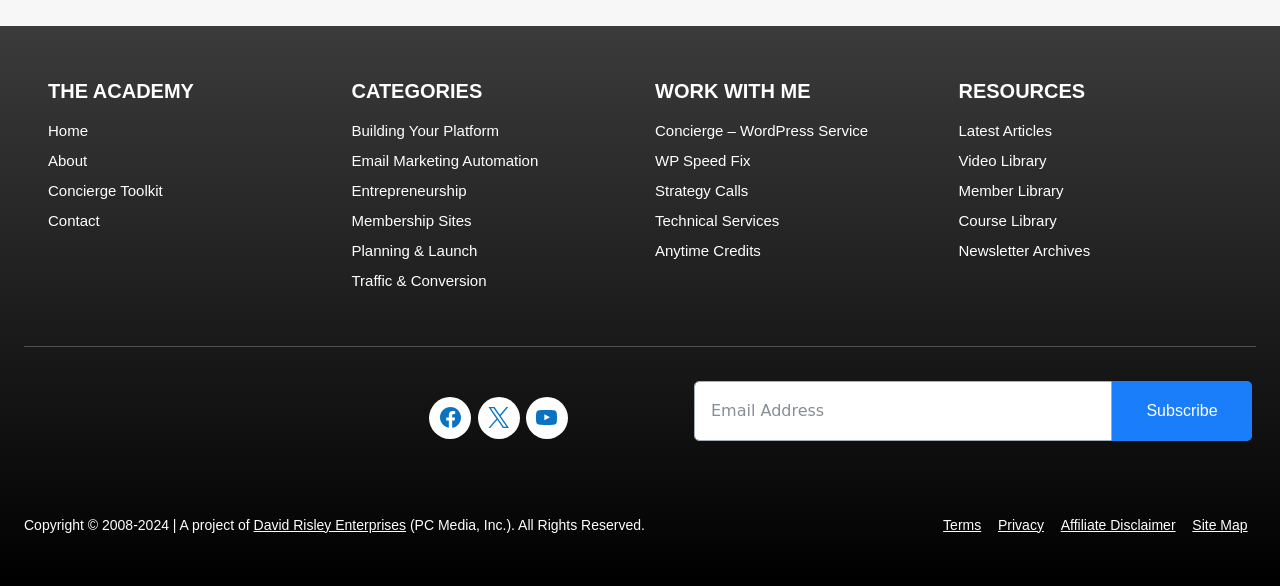What is the purpose of the 'OPTIN - General Newsletter' section?
Please provide a single word or phrase based on the screenshot.

Subscribe to newsletter